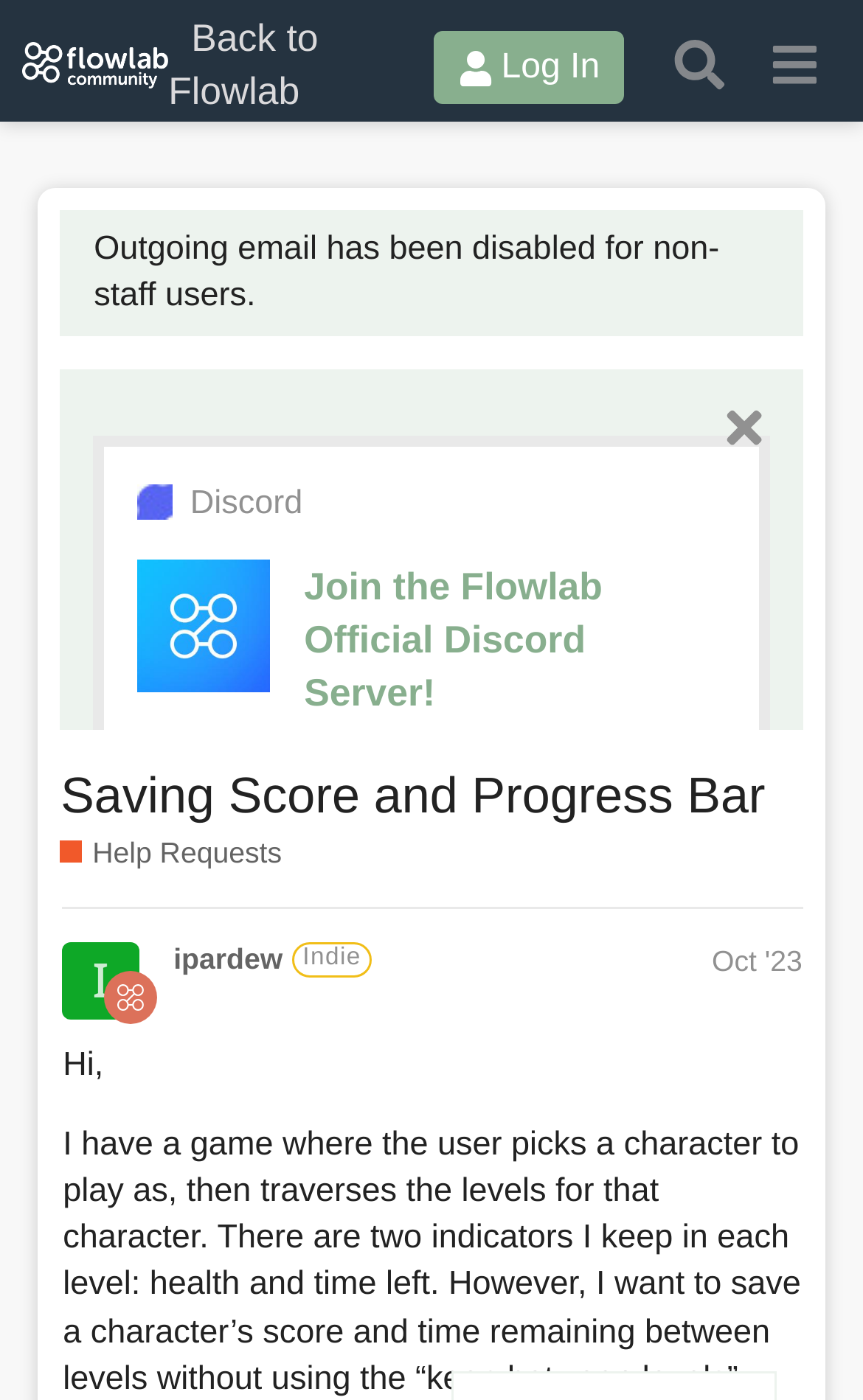Determine the bounding box coordinates of the region I should click to achieve the following instruction: "Search for something". Ensure the bounding box coordinates are four float numbers between 0 and 1, i.e., [left, top, right, bottom].

[0.755, 0.013, 0.865, 0.08]